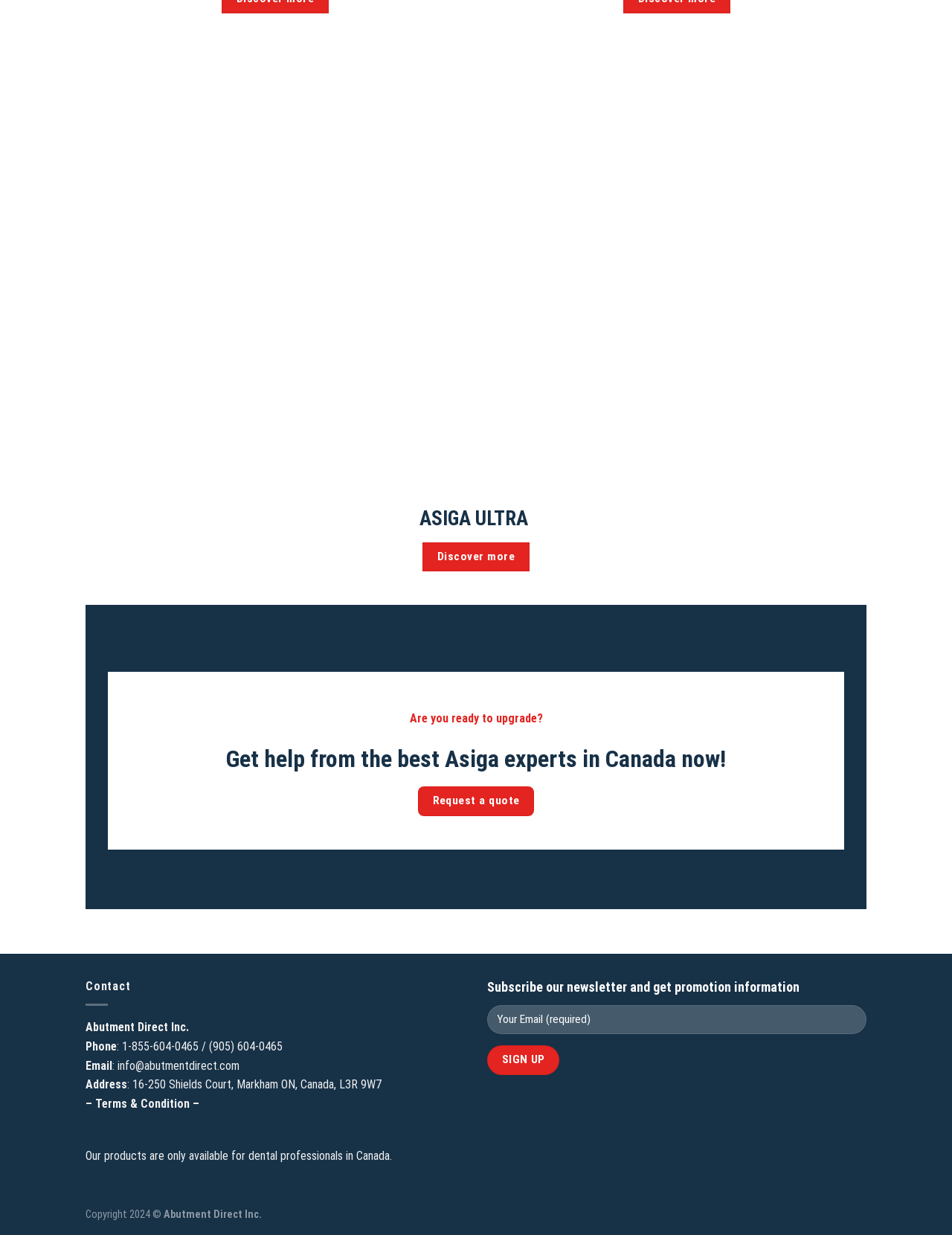What is the company name?
Please provide a single word or phrase in response based on the screenshot.

Abutment Direct Inc.